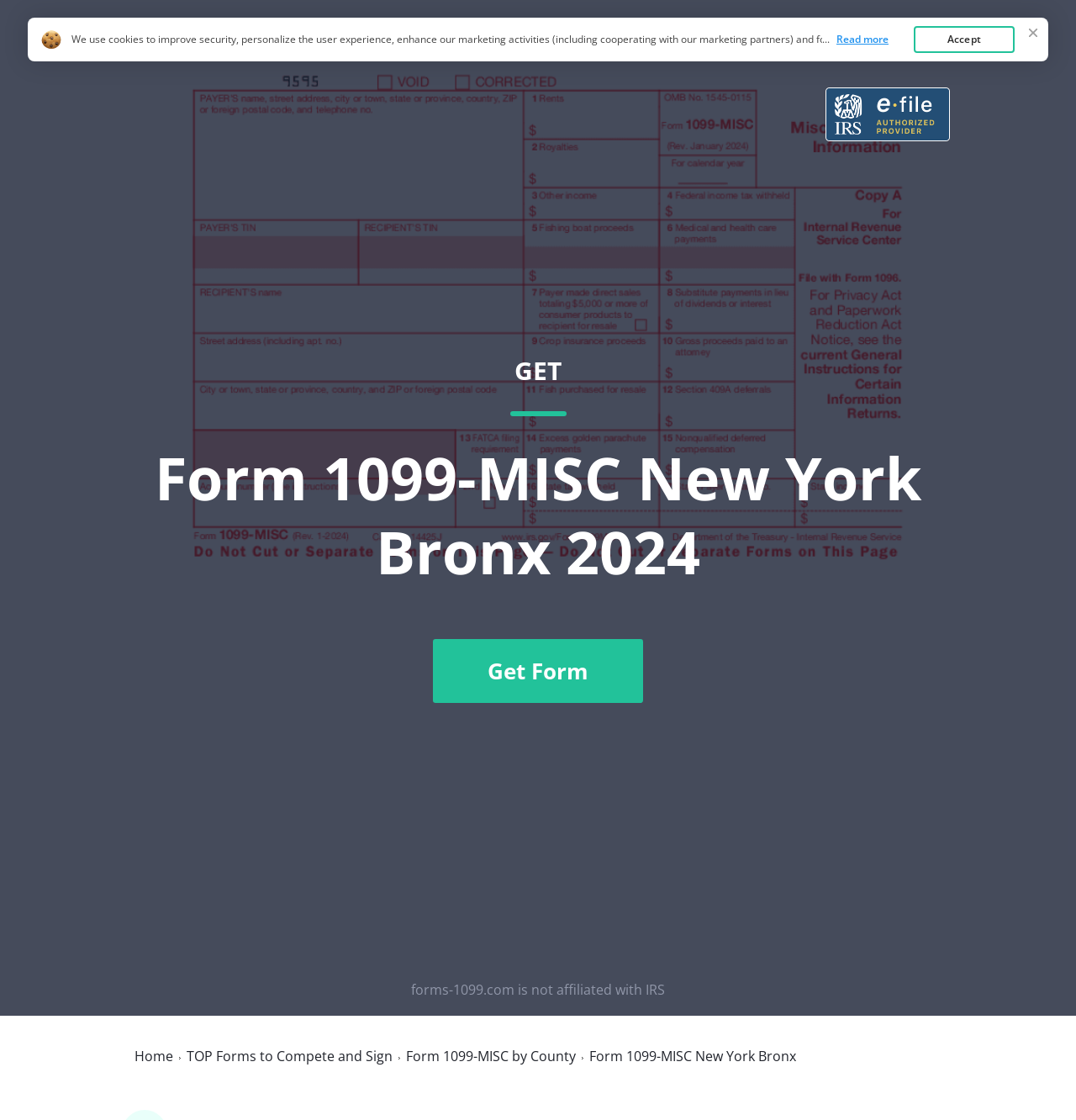What is the county associated with this form?
Kindly give a detailed and elaborate answer to the question.

I found the answer by examining the heading element with the text 'Form 1099-MISC New York Bronx 2024', which indicates that the form is specific to New York Bronx county.